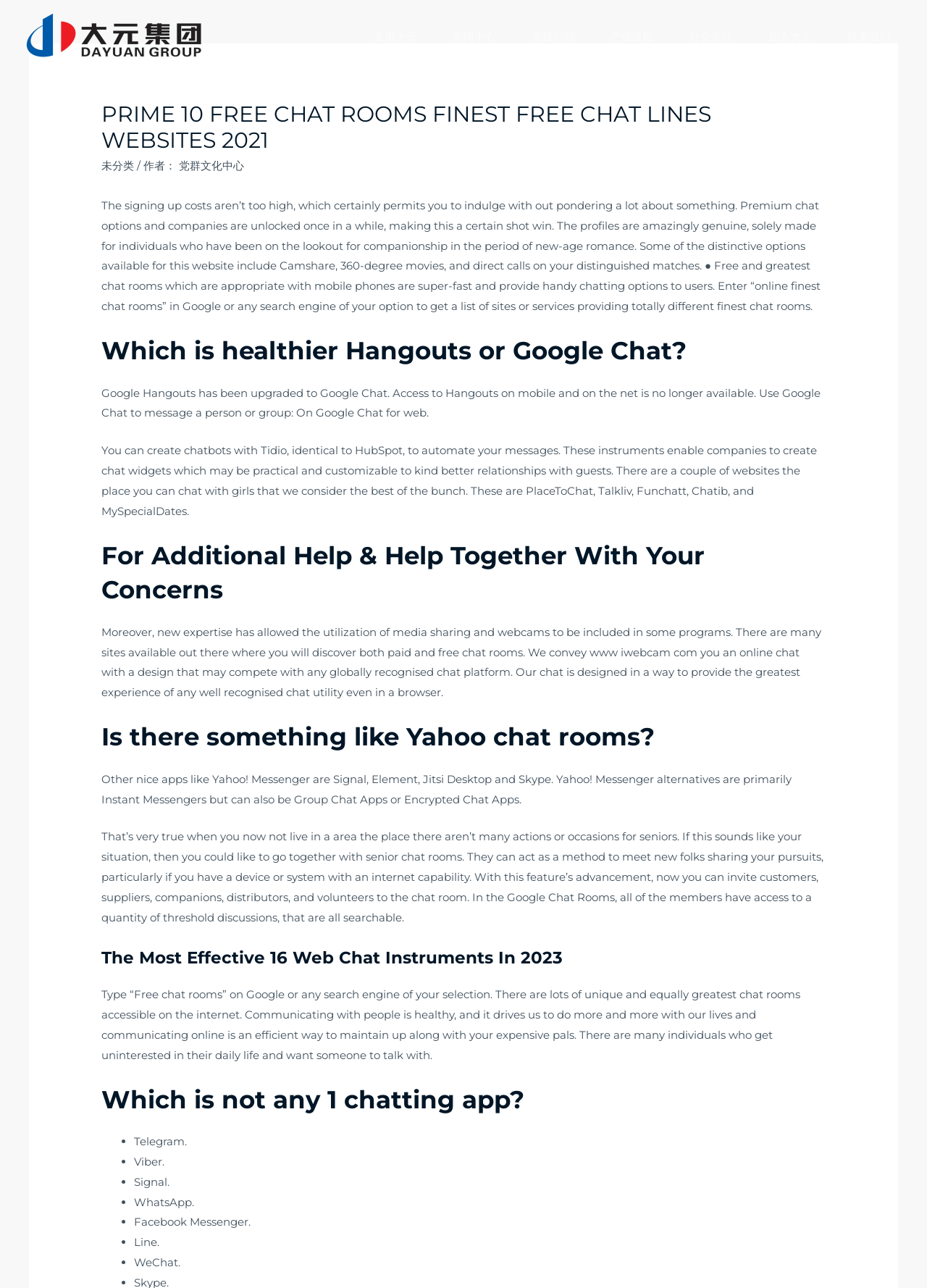Explain the webpage in detail.

This webpage is about free chat rooms and websites, with a focus on the top 10 options. At the top, there is a navigation menu with links to various sections of the website, including "走进大元" (About Us), "新闻中心" (News Center), and "加入大元" (Join Us). Below the navigation menu, there is a header with the title "PRIME 10 FREE CHAT ROOMS FINEST FREE CHAT LINES WEBSITES 2021".

The main content of the webpage is divided into several sections, each with a heading and a block of text. The first section discusses the benefits of free chat rooms, including the low cost and the ability to indulge without worrying about something. It also mentions the features of a particular website, including Camshare, 360-degree videos, and direct calls.

The next section compares Hangouts and Google Chat, stating that Google Hangouts has been upgraded to Google Chat. It provides instructions on how to use Google Chat to message a person or group.

The following sections discuss various aspects of chat rooms and websites, including the ability to create chatbots, the use of media sharing and webcams, and the benefits of senior chat rooms. There are also sections that list alternative chat apps, such as Signal and Element, and provide information on how to find free chat rooms online.

Throughout the webpage, there are links to other websites and resources, including www.iwebcam.com. The webpage also includes a list of the top 16 web chat tools in 2023 and a section that answers the question "Which is not no 1 chatting app?" with a list of popular chat apps, including Telegram, Viber, Signal, and WhatsApp.